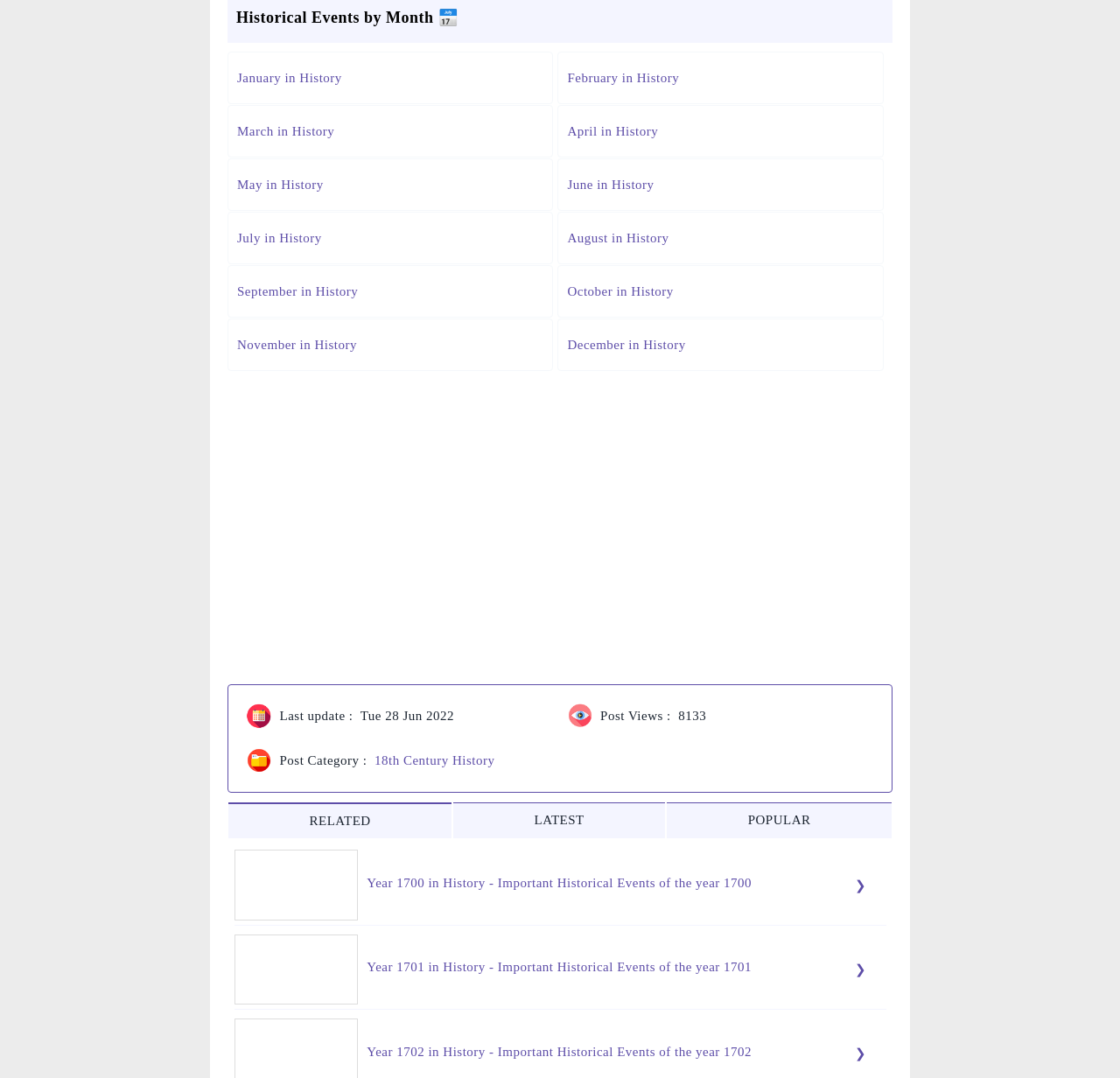What is the last update date of the post?
Please respond to the question with as much detail as possible.

I found the last update date of the post by looking at the static text element that says 'Last update : Tue 28 Jun 2022'.